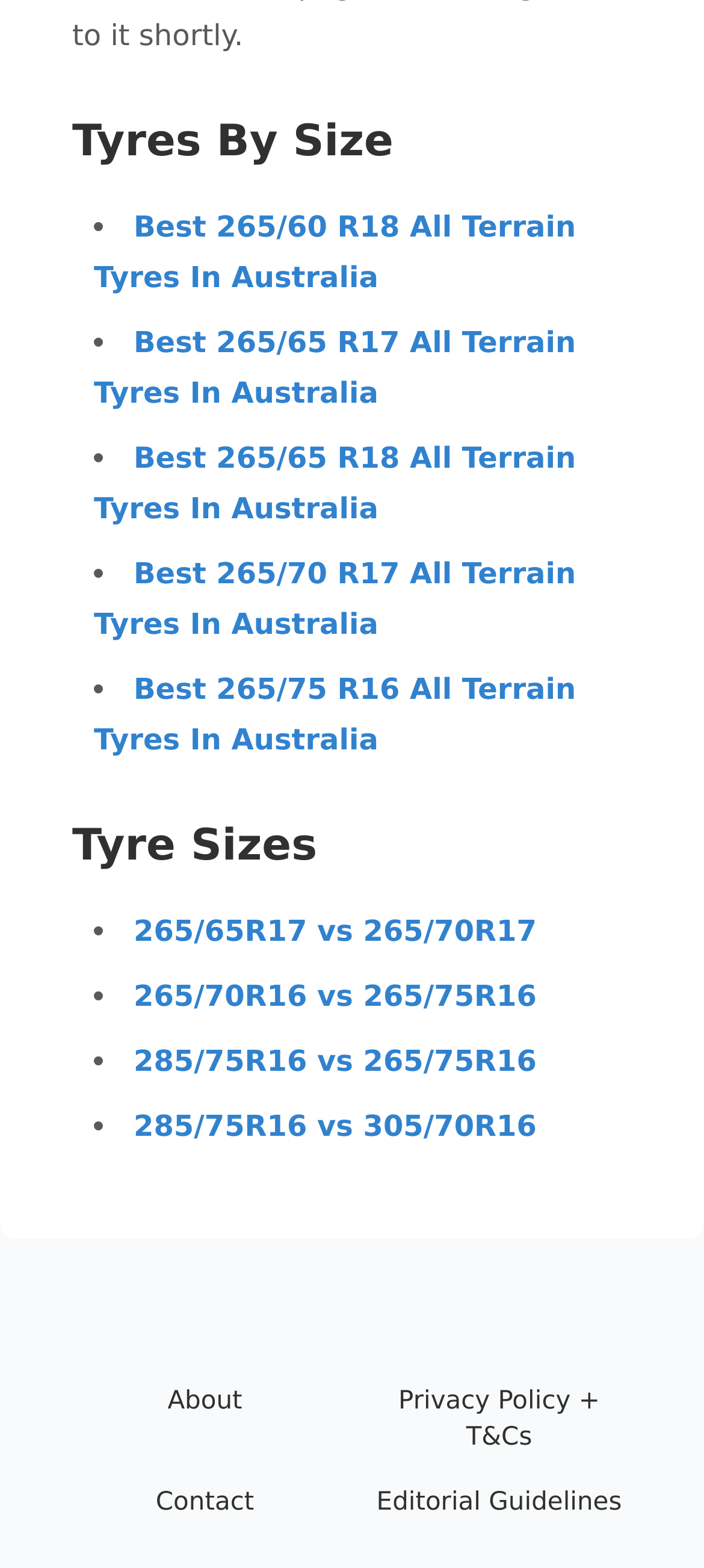Please pinpoint the bounding box coordinates for the region I should click to adhere to this instruction: "Contact us".

[0.103, 0.947, 0.479, 0.97]